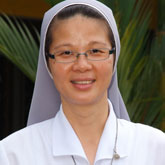Analyze the image and describe all the key elements you observe.

The image features Sister Jessica Teo, a member of the Canossian community in Singapore. She is depicted wearing a traditional religious habit, complete with a headscarf and glasses, which adds to her approachable demeanor. In the background, there are hints of greenery, suggesting a nurturing and serene environment. Sister Jessica is known for her commitment to guiding others on their spiritual journeys, sharing her own experiences of faith and personal growth within the Catholic community. Her warm smile reflects her dedication to service and connection with those around her, fostering a sense of belonging and community.